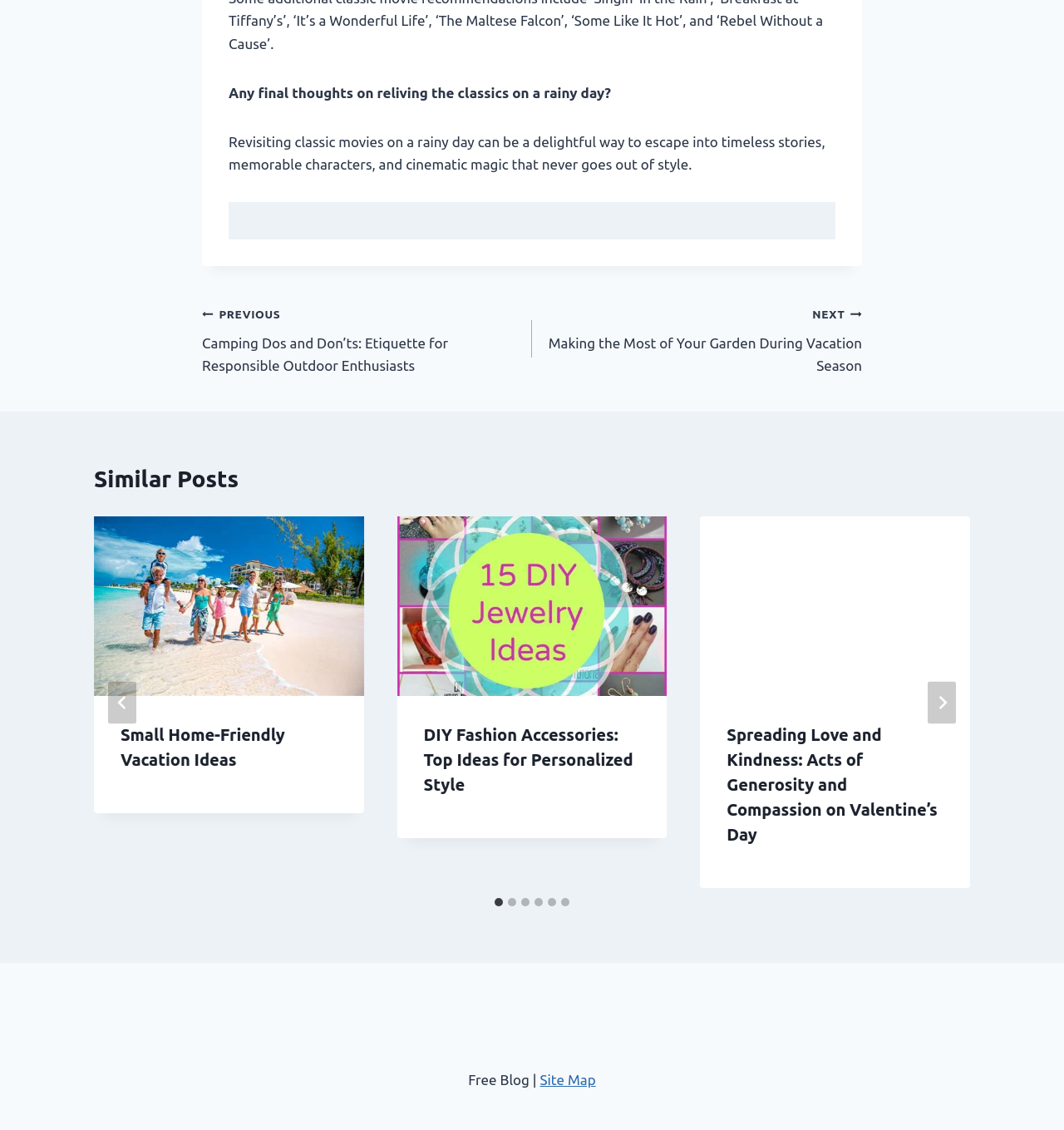Analyze the image and answer the question with as much detail as possible: 
How many similar posts are shown?

The number of similar posts can be determined by counting the number of tabpanels with the role description 'slide' which are 6 in total, each representing a similar post.